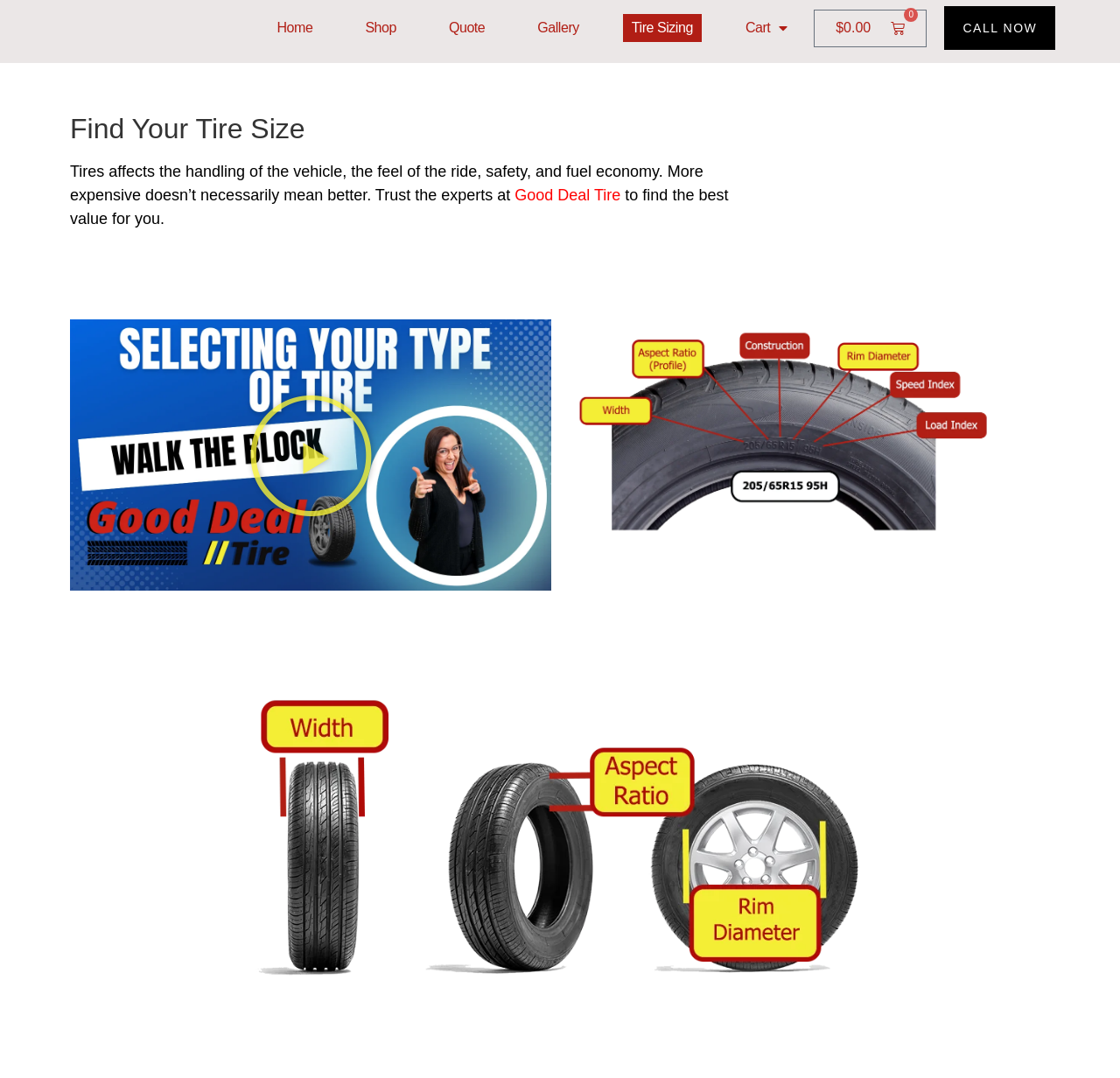Can you identify the bounding box coordinates of the clickable region needed to carry out this instruction: 'Click the 'Play Video' button'? The coordinates should be four float numbers within the range of 0 to 1, stated as [left, top, right, bottom].

[0.221, 0.363, 0.334, 0.481]